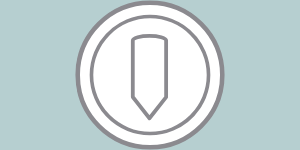Give a one-word or phrase response to the following question: What does the pencil icon symbolize?

Writing or editing